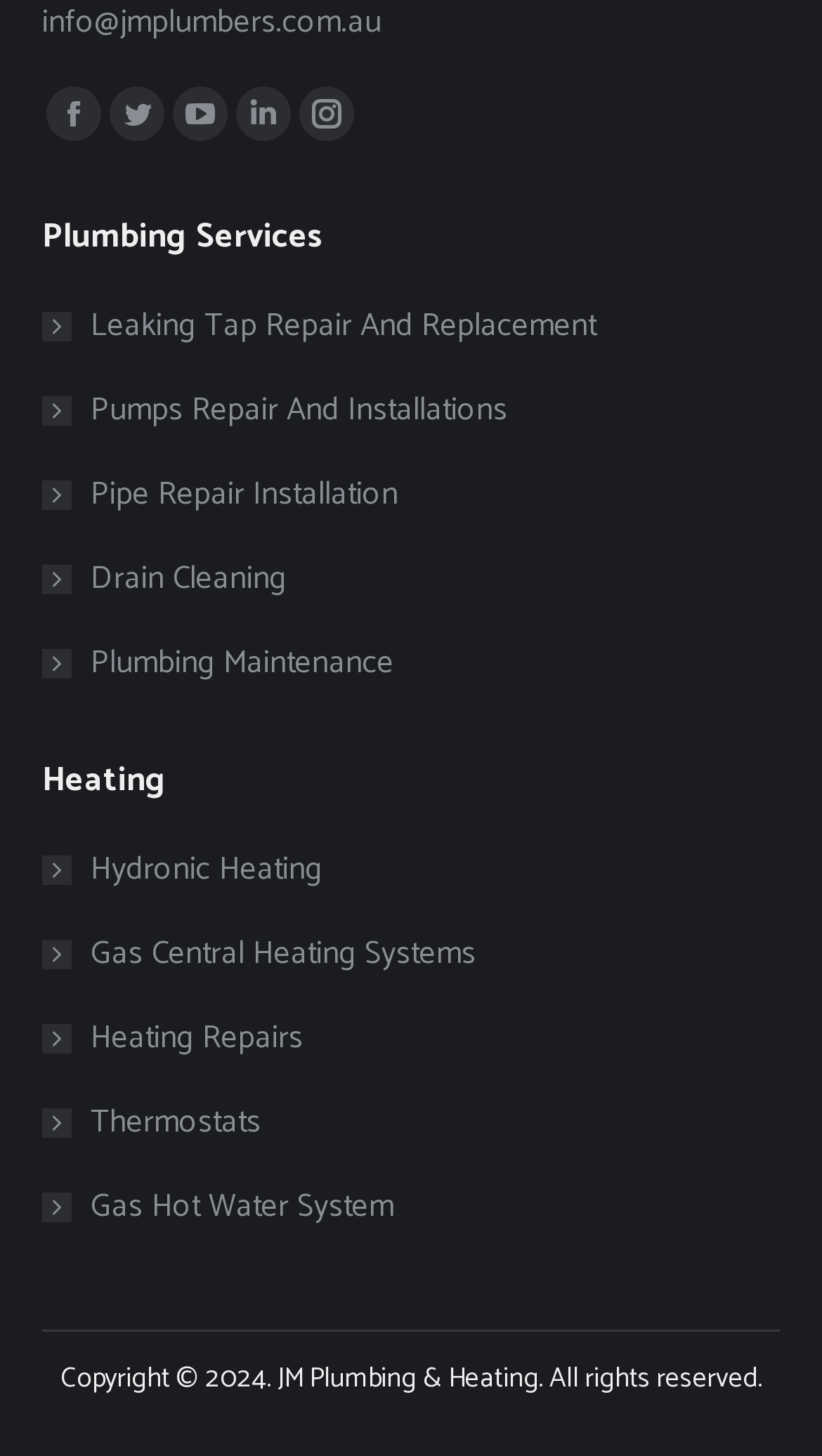How many plumbing services are listed?
Can you give a detailed and elaborate answer to the question?

The question asks about the number of plumbing services listed on the page. By counting the links under the 'Plumbing Services' section, we can see that there are 5 plumbing services listed: 'Leaking Tap Repair And Replacement', 'Pumps Repair And Installations', 'Pipe Repair Installation', 'Drain Cleaning', and 'Plumbing Maintenance'.